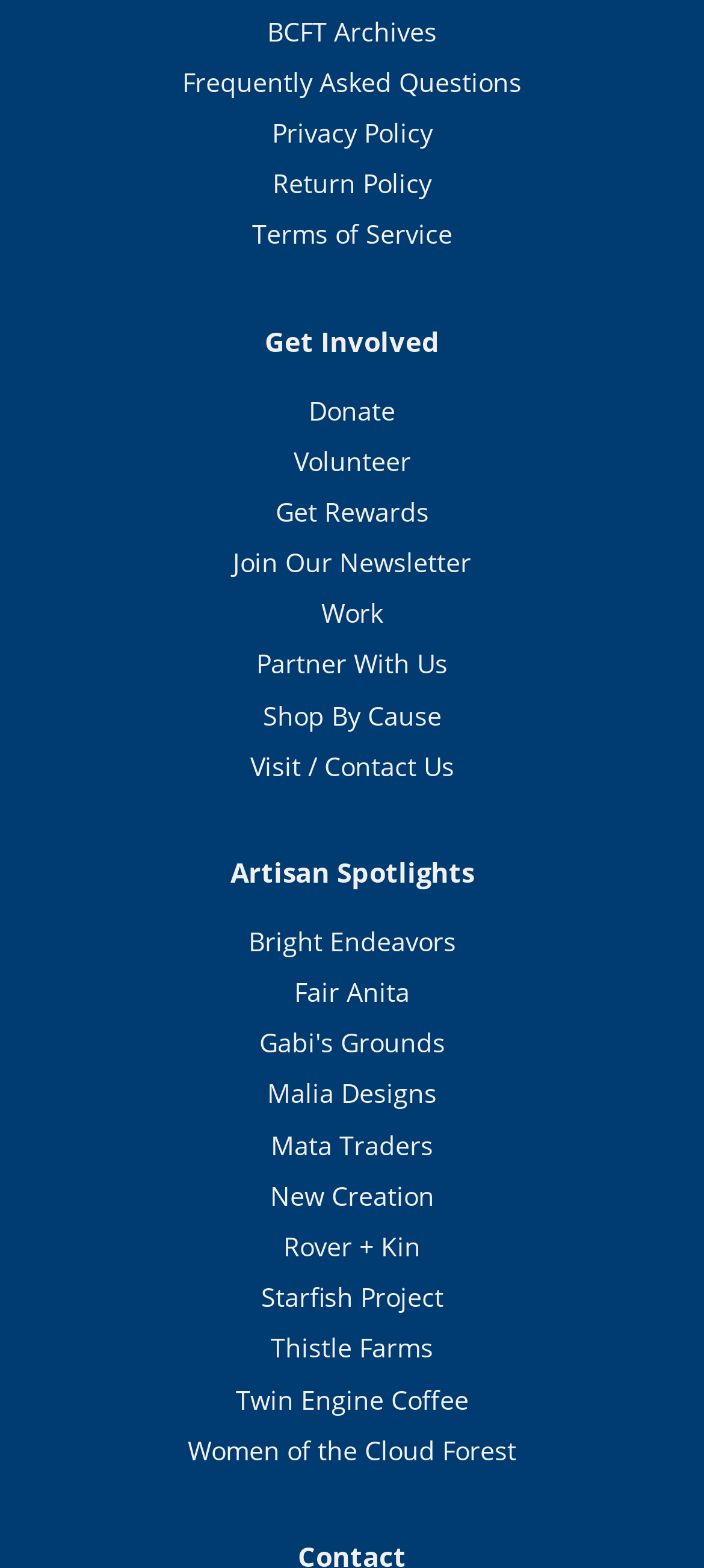Given the content of the image, can you provide a detailed answer to the question?
What is the link that is vertically aligned with the 'Terms of Service' link?

By comparing the y1 and y2 coordinates of the links, I found that the 'Return Policy' link is vertically aligned with the 'Terms of Service' link. They have similar y1 and y2 values, indicating they are at the same vertical position on the webpage.